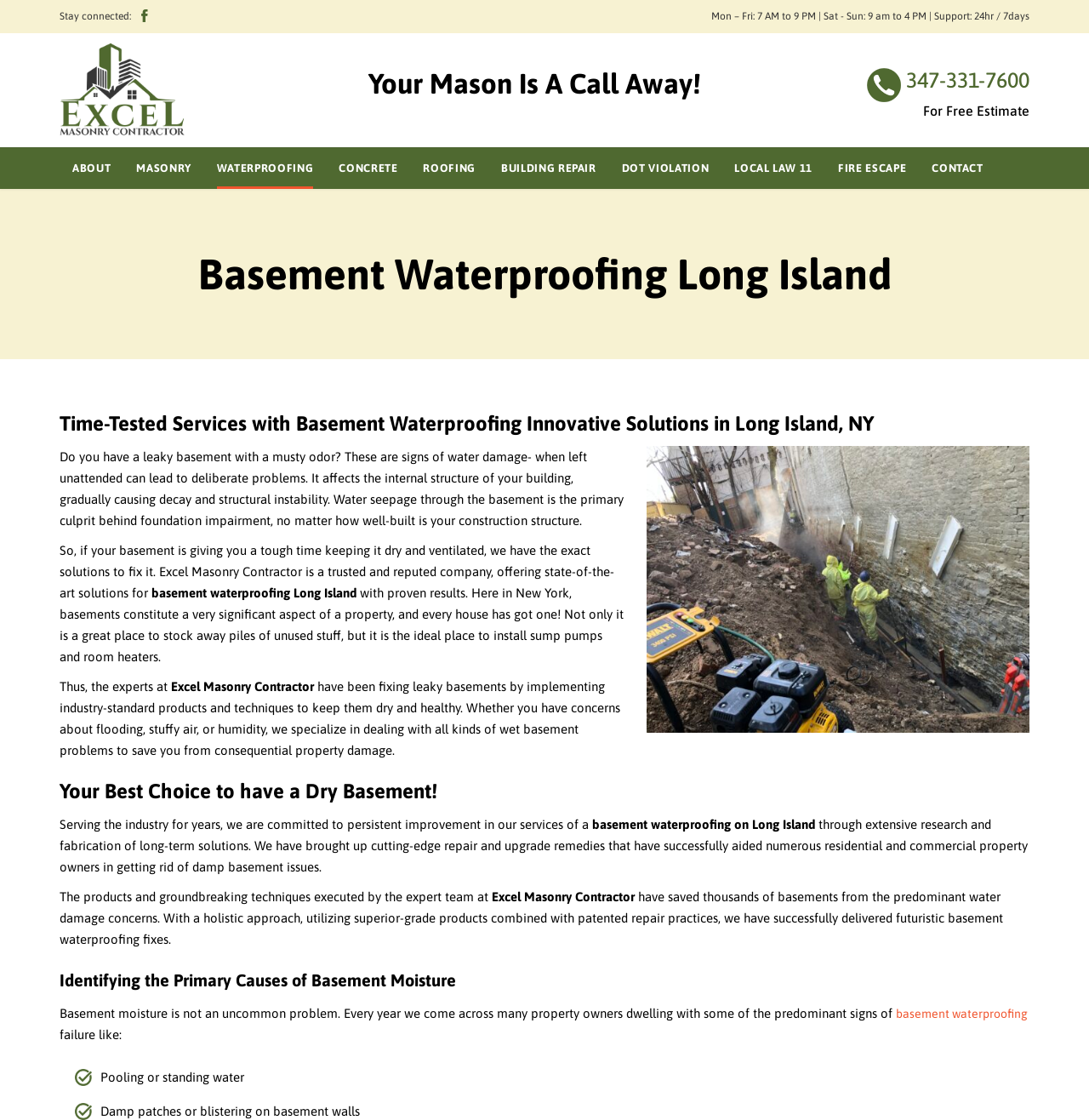Identify the bounding box coordinates for the UI element described by the following text: "basement waterproofing". Provide the coordinates as four float numbers between 0 and 1, in the format [left, top, right, bottom].

[0.823, 0.899, 0.944, 0.911]